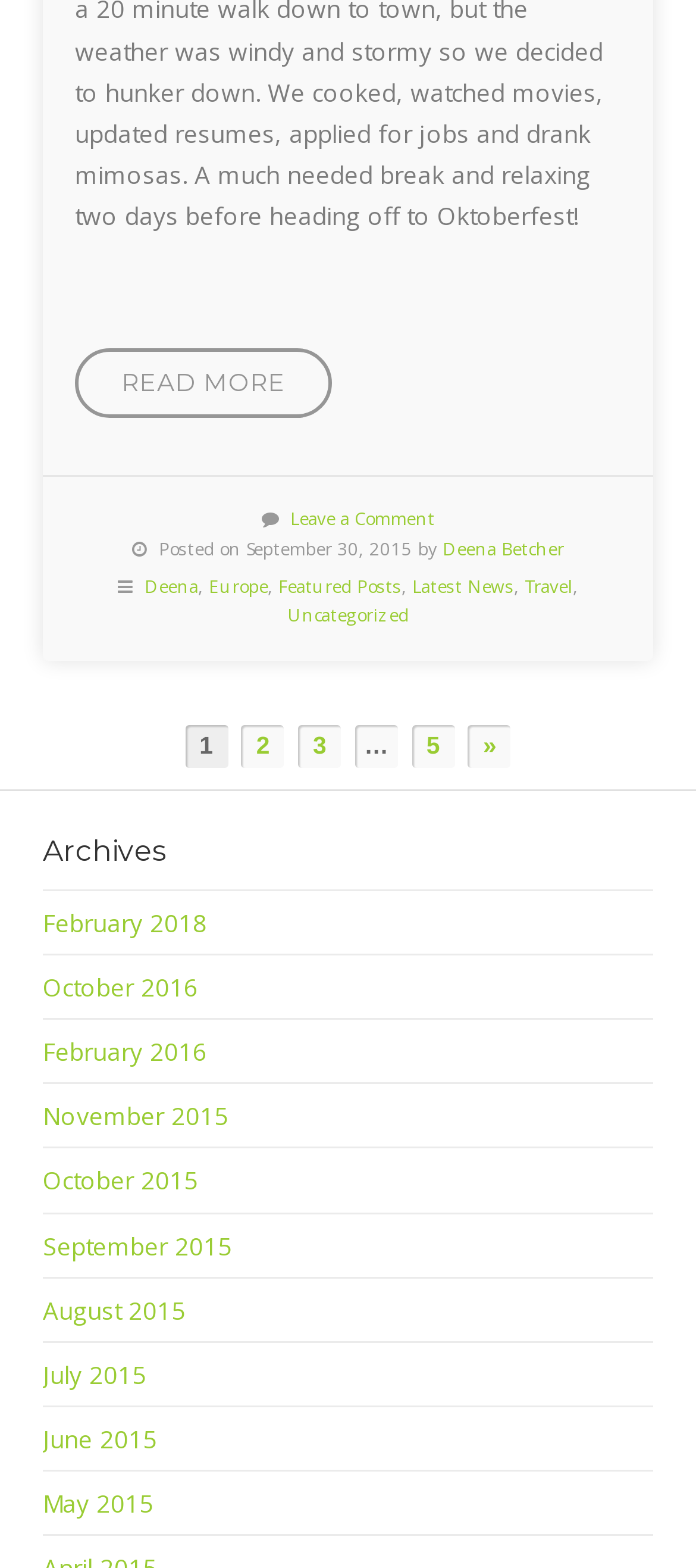Refer to the screenshot and answer the following question in detail:
What are the categories of the post?

The categories of the post can be found in the links located near the top of the webpage, which include 'Featured Posts', 'Latest News', 'Travel', 'Uncategorized', and 'Europe'.